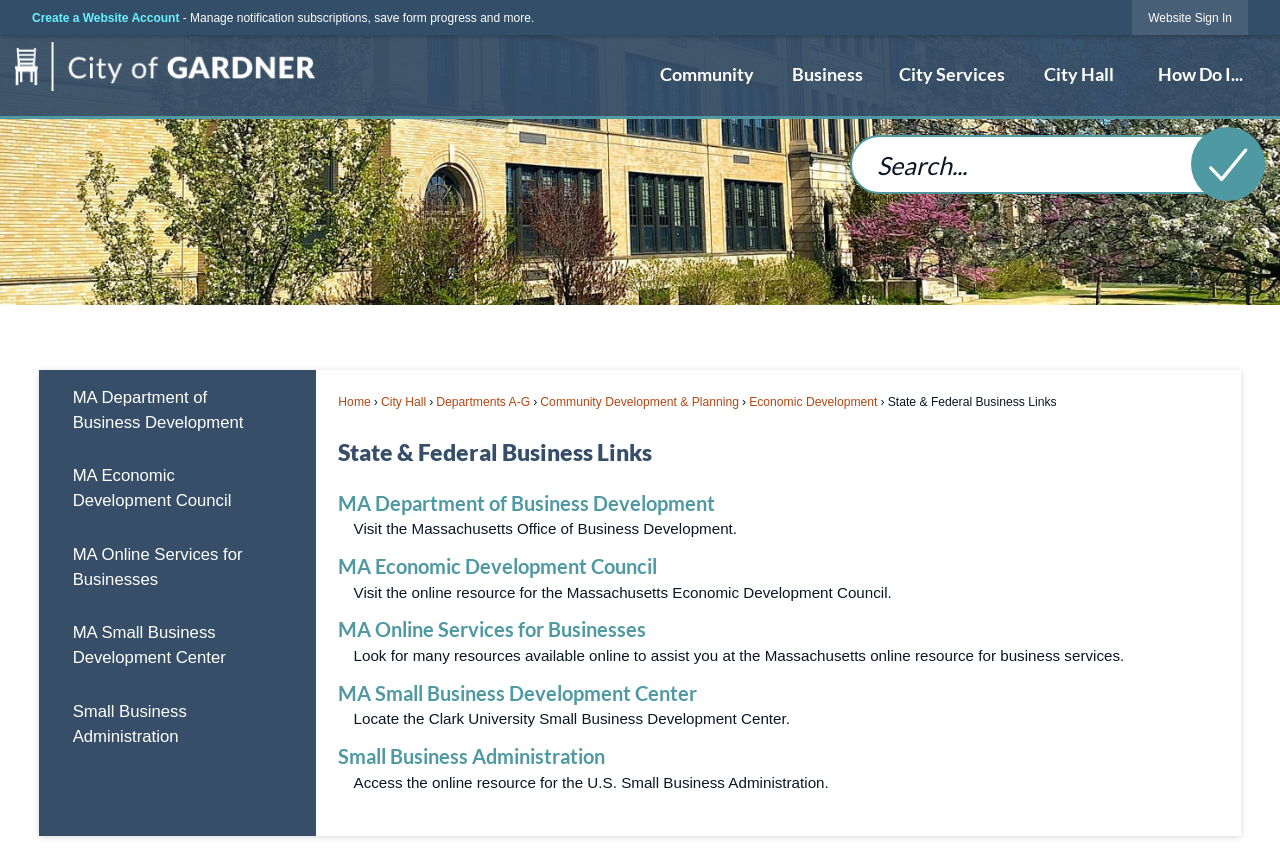Locate the bounding box coordinates of the clickable element to fulfill the following instruction: "Visit the Massachusetts Office of Business Development". Provide the coordinates as four float numbers between 0 and 1 in the format [left, top, right, bottom].

[0.264, 0.567, 0.559, 0.595]